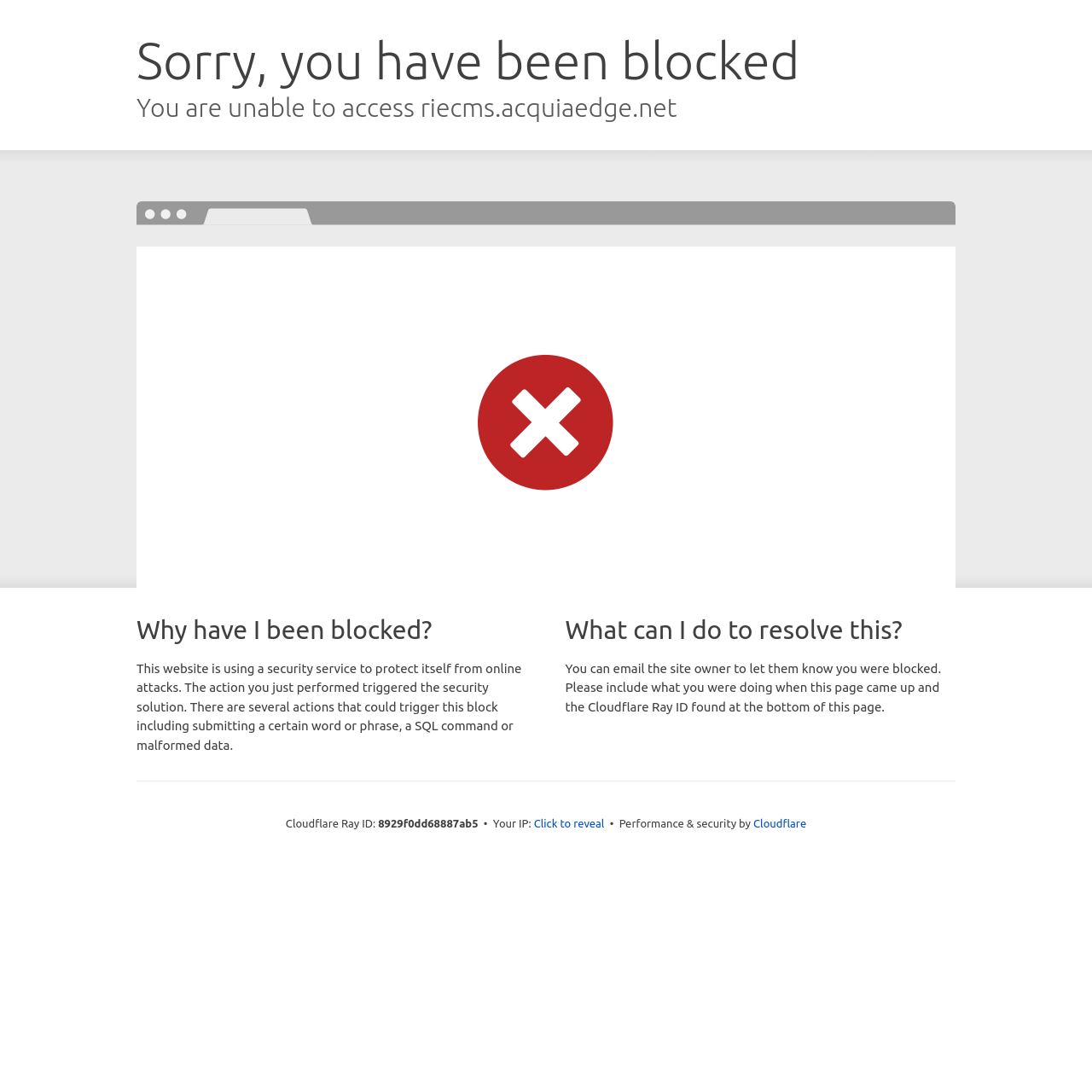What is providing performance and security to the website?
Please provide a single word or phrase in response based on the screenshot.

Cloudflare